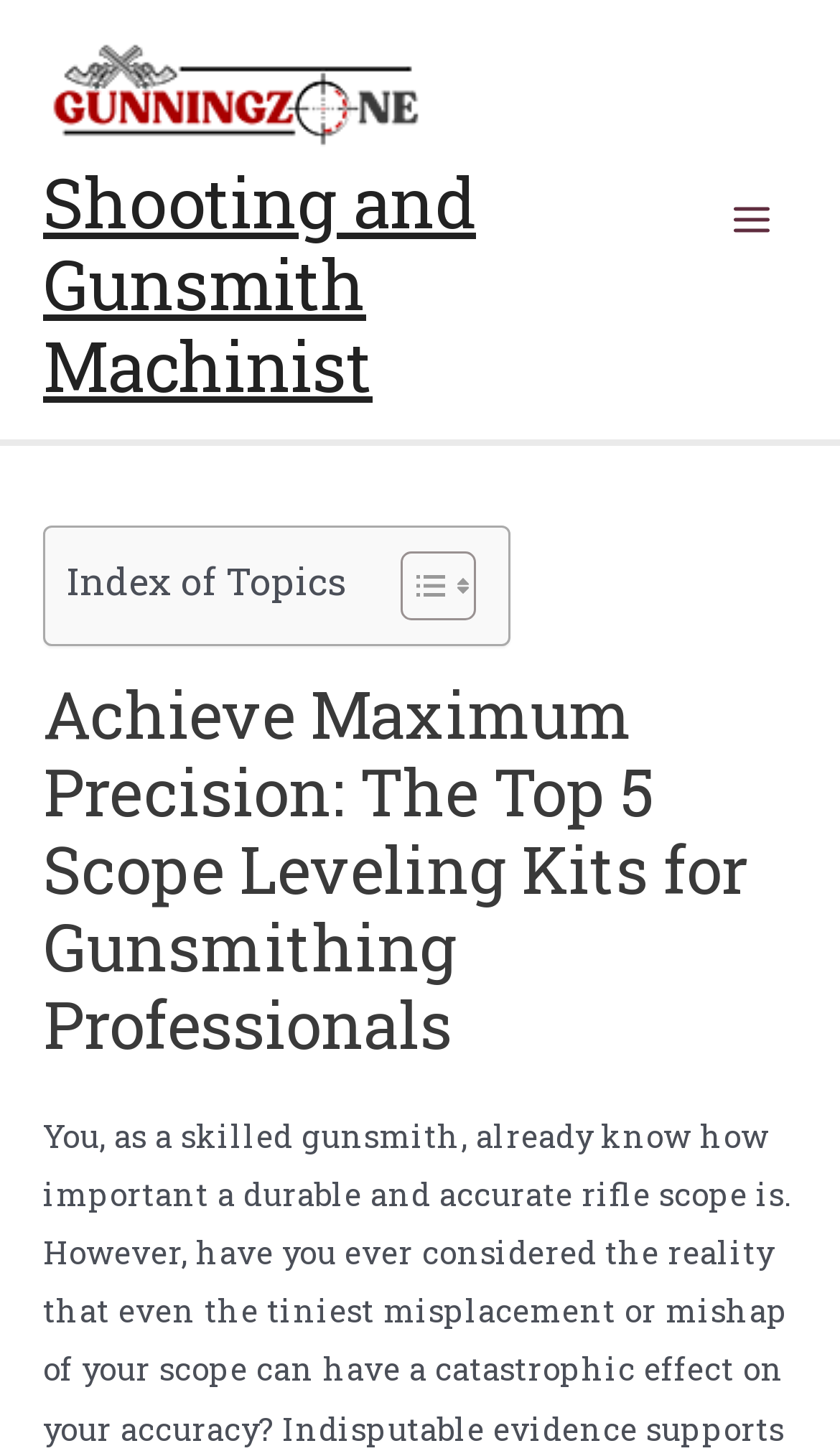Calculate the bounding box coordinates for the UI element based on the following description: "Shooting and Gunsmith Machinist". Ensure the coordinates are four float numbers between 0 and 1, i.e., [left, top, right, bottom].

[0.051, 0.107, 0.567, 0.283]